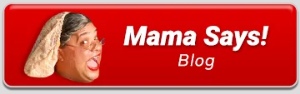What is the purpose of the graphic?
Based on the visual, give a brief answer using one word or a short phrase.

Link to blog section